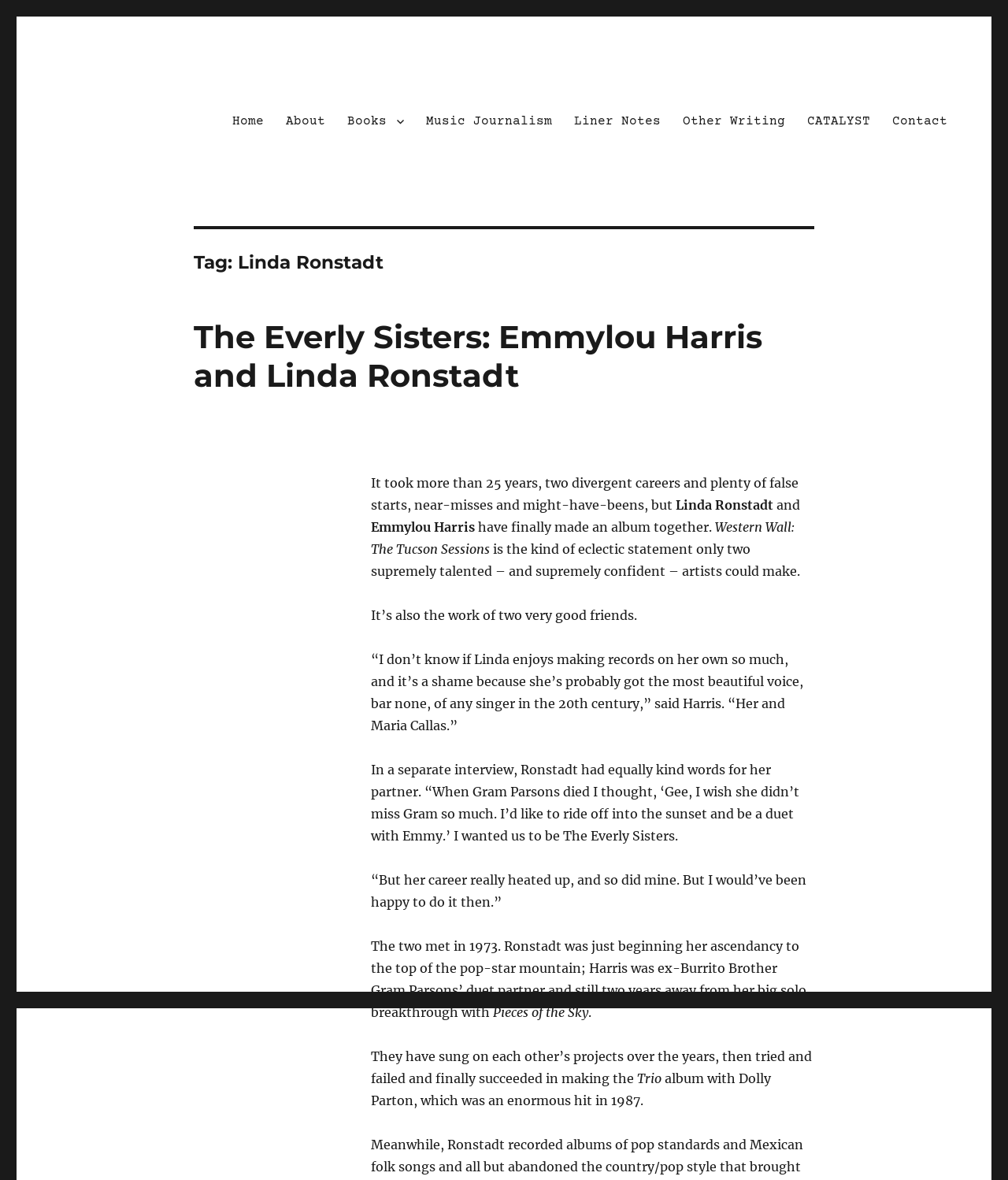Answer the following in one word or a short phrase: 
Who is the other artist mentioned in the article?

Emmylou Harris